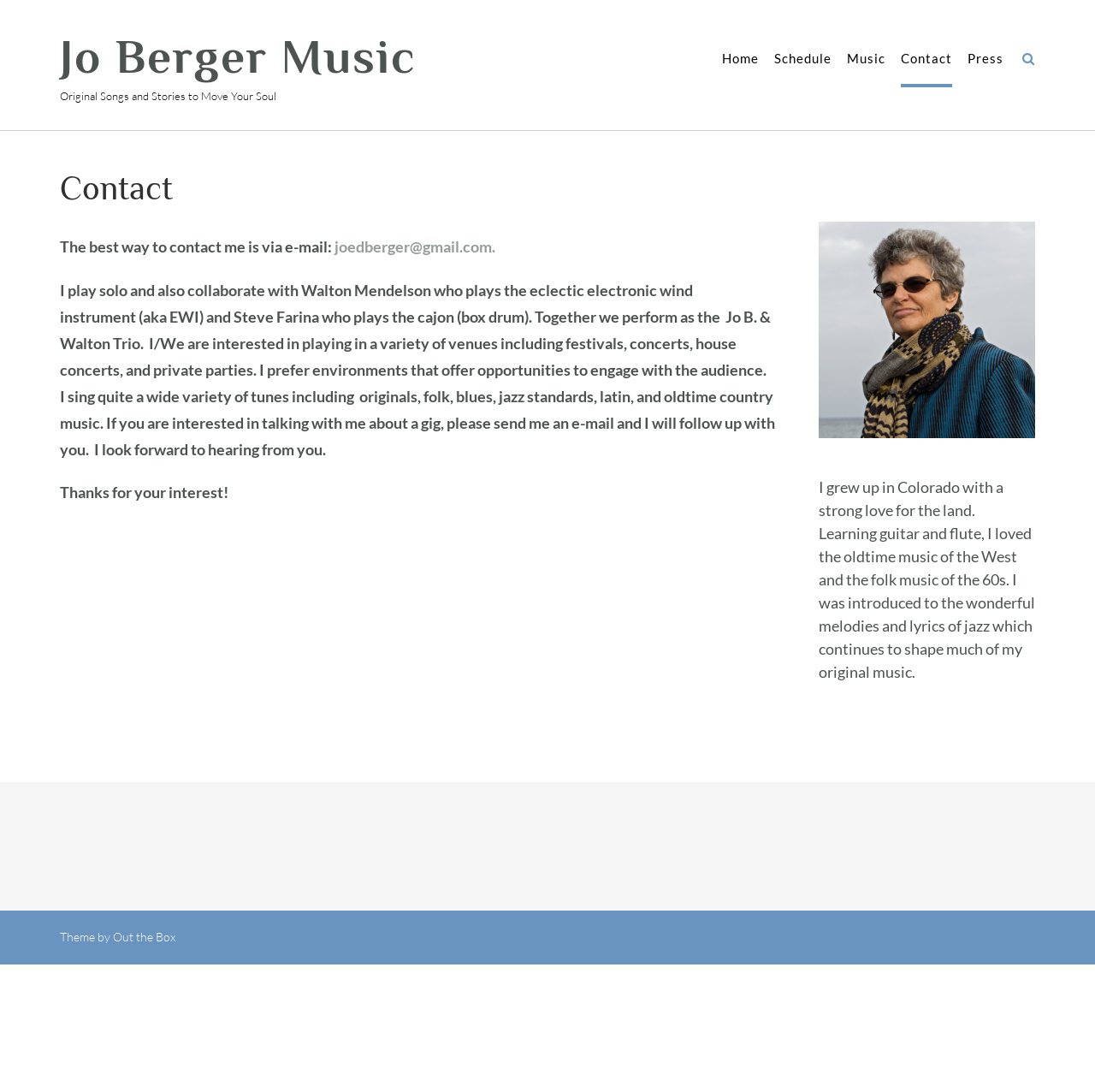Provide the bounding box coordinates for the UI element that is described as: "Schedule".

[0.707, 0.045, 0.759, 0.062]